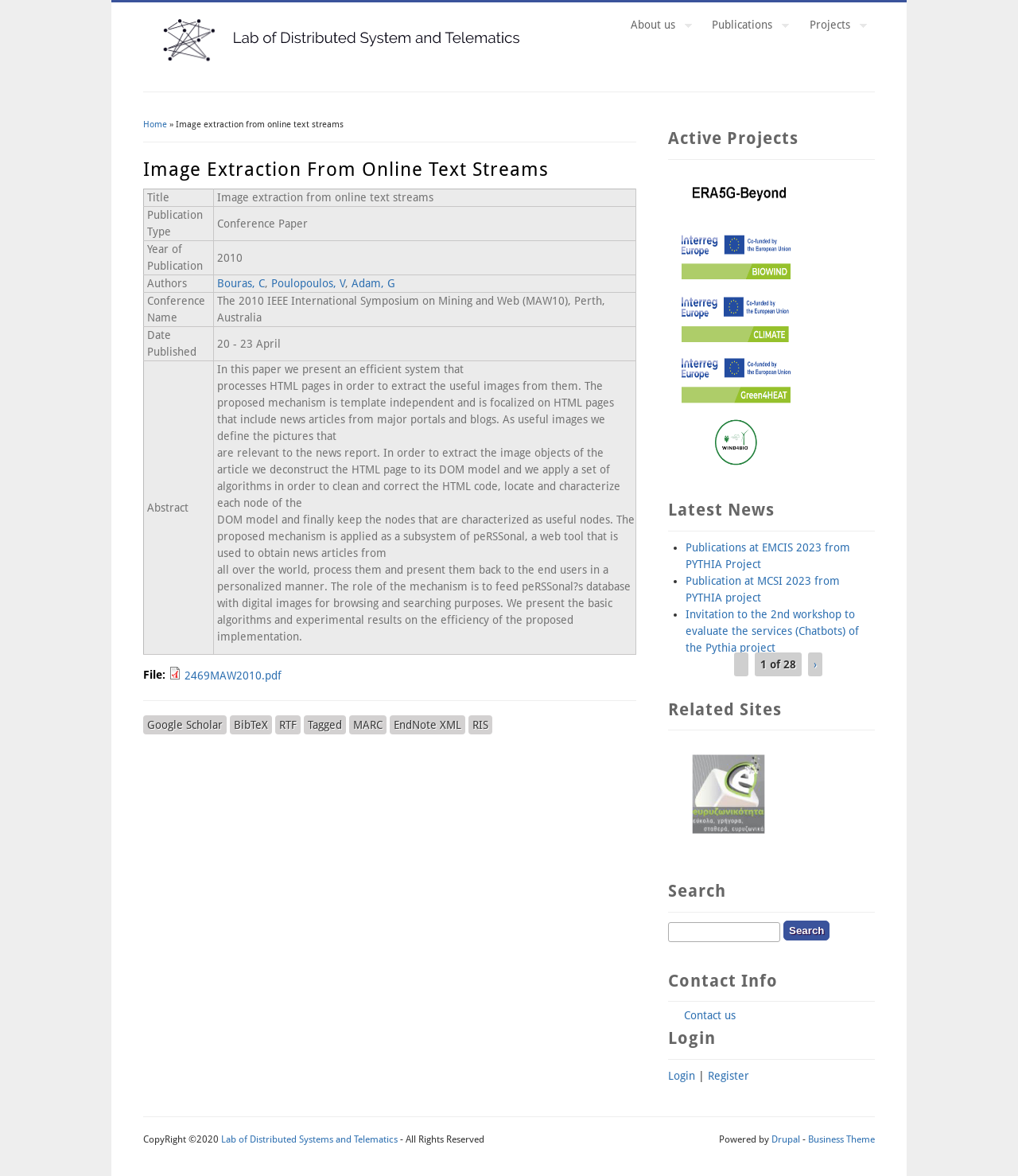Identify the headline of the webpage and generate its text content.

Image Extraction From Online Text Streams